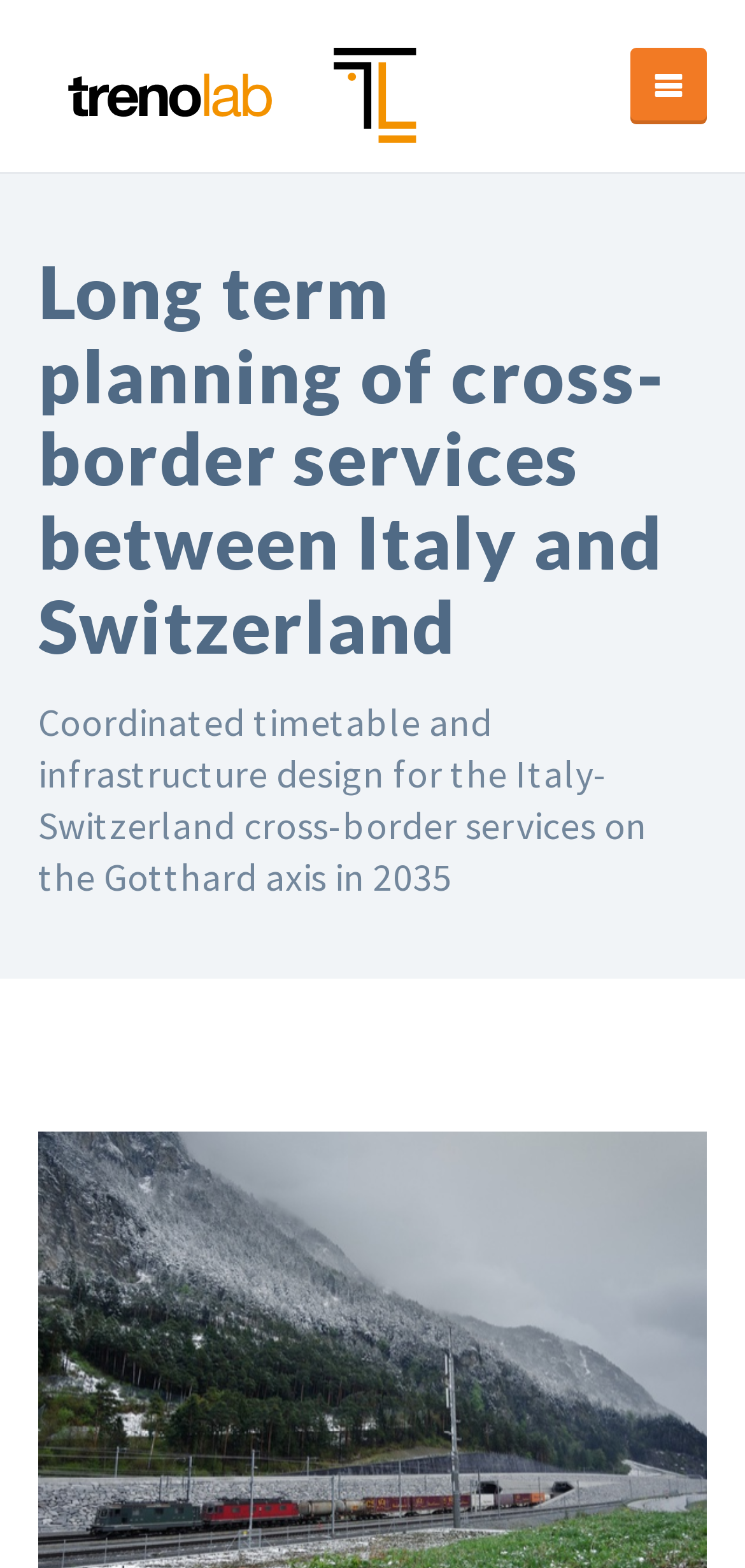Extract the heading text from the webpage.

Long term planning of cross-border services between Italy and Switzerland